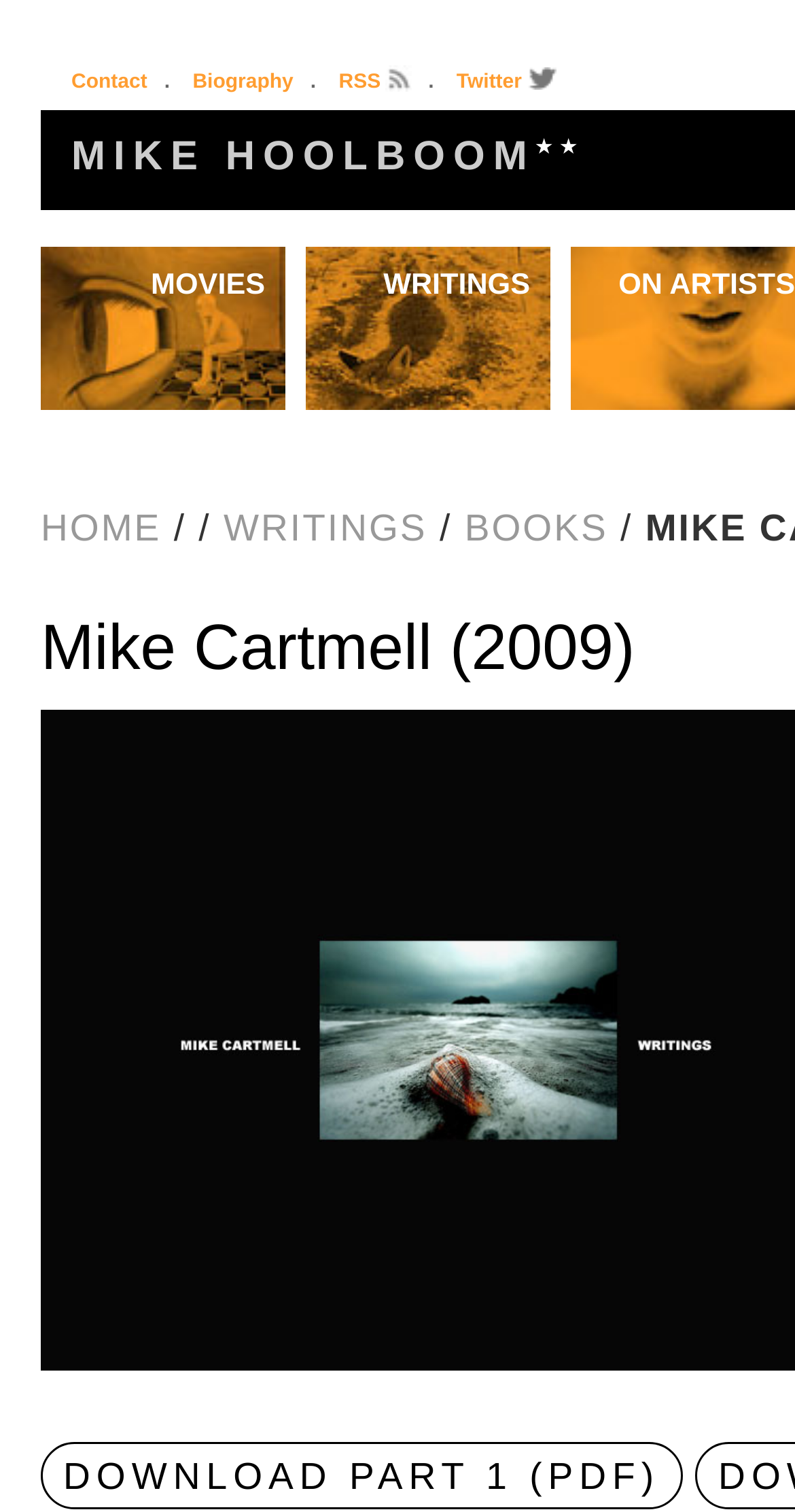Pinpoint the bounding box coordinates of the clickable area necessary to execute the following instruction: "Click on 'When was HKA | Haffner Established?' button". The coordinates should be given as four float numbers between 0 and 1, namely [left, top, right, bottom].

None